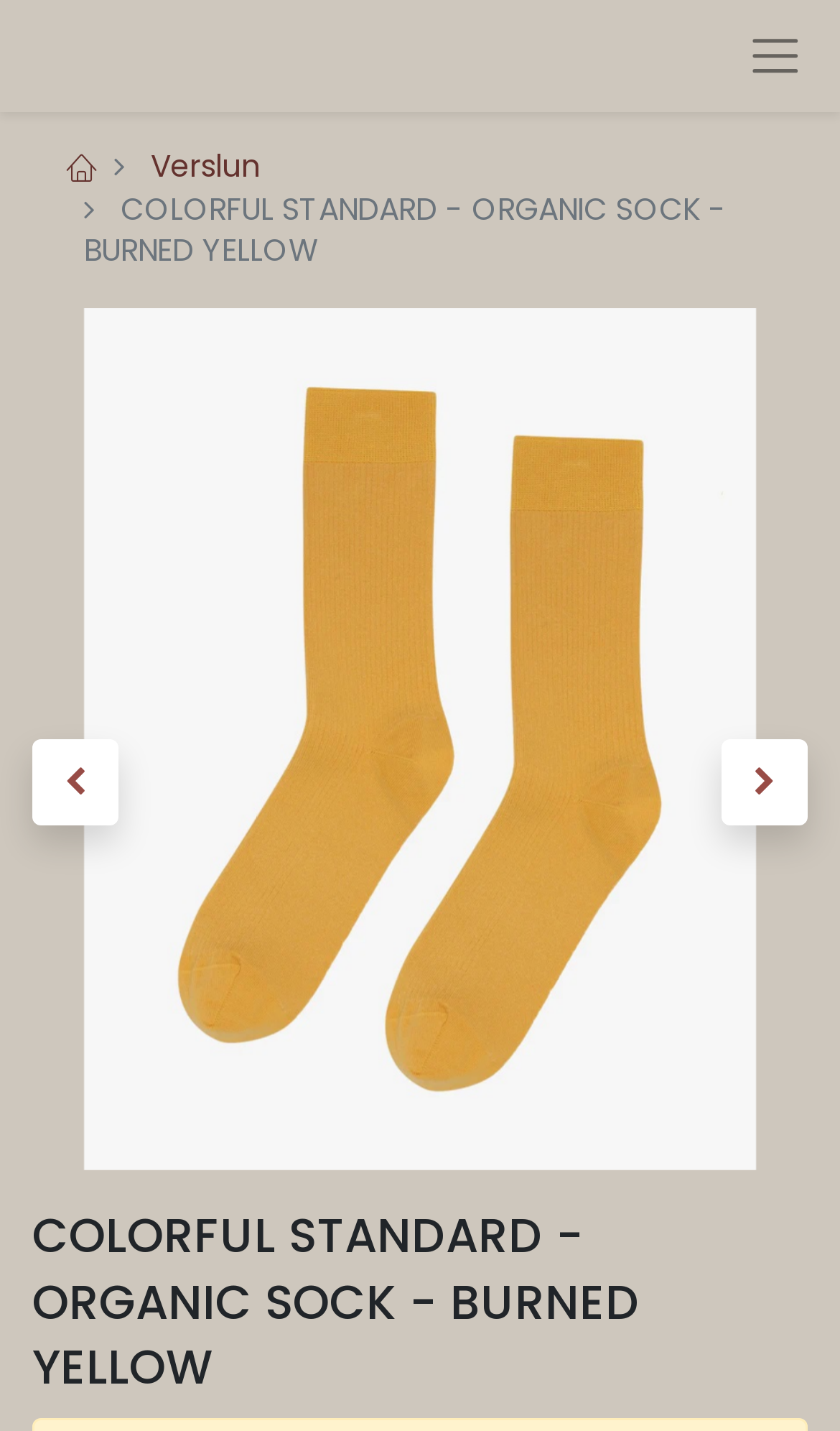Please provide the bounding box coordinates for the UI element as described: "Verslun". The coordinates must be four floats between 0 and 1, represented as [left, top, right, bottom].

[0.179, 0.101, 0.31, 0.131]